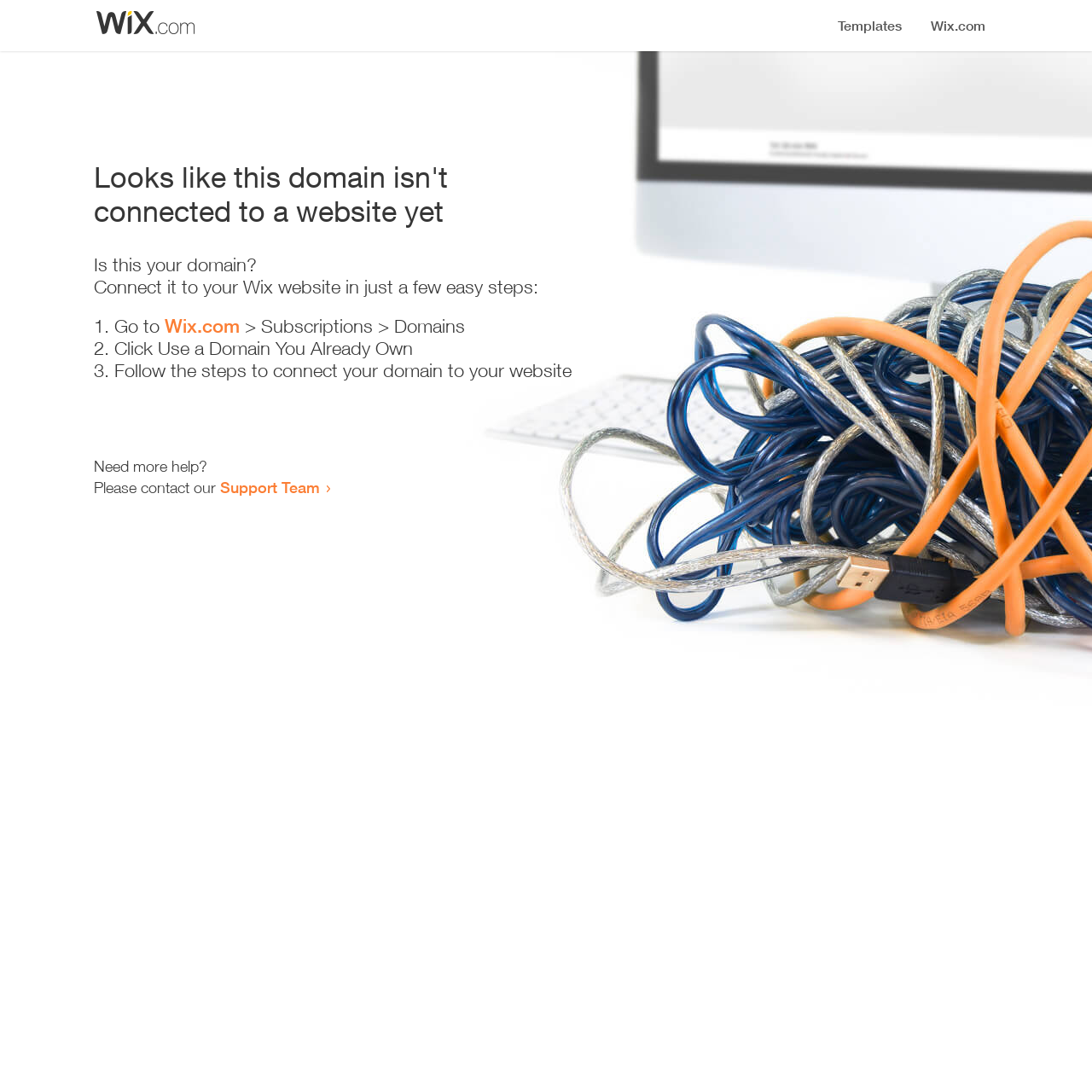How many steps are required to connect the domain?
Could you answer the question in a detailed manner, providing as much information as possible?

The webpage provides a list of steps to connect the domain, and there are three list markers ('1.', '2.', '3.') indicating that three steps are required.